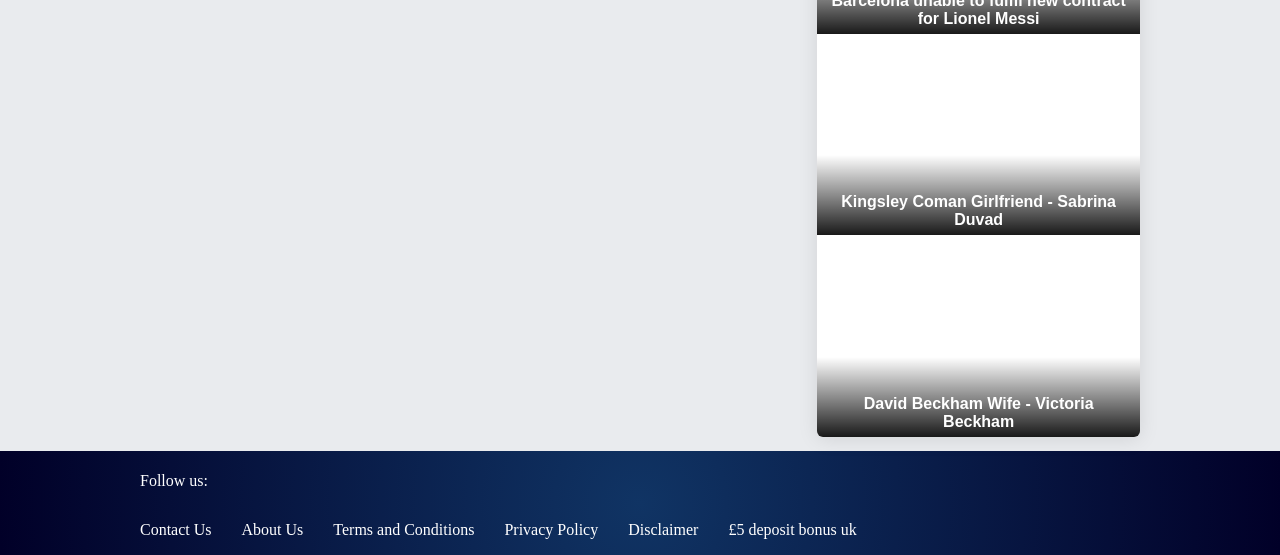Look at the image and write a detailed answer to the question: 
What is the name of David Beckham's wife?

The answer can be found by looking at the link and heading elements with the text 'David Beckham Wife Victoria Man United Real PSG' and 'David Beckham Wife - Victoria Beckham' respectively, which suggests that Victoria Beckham is David Beckham's wife.